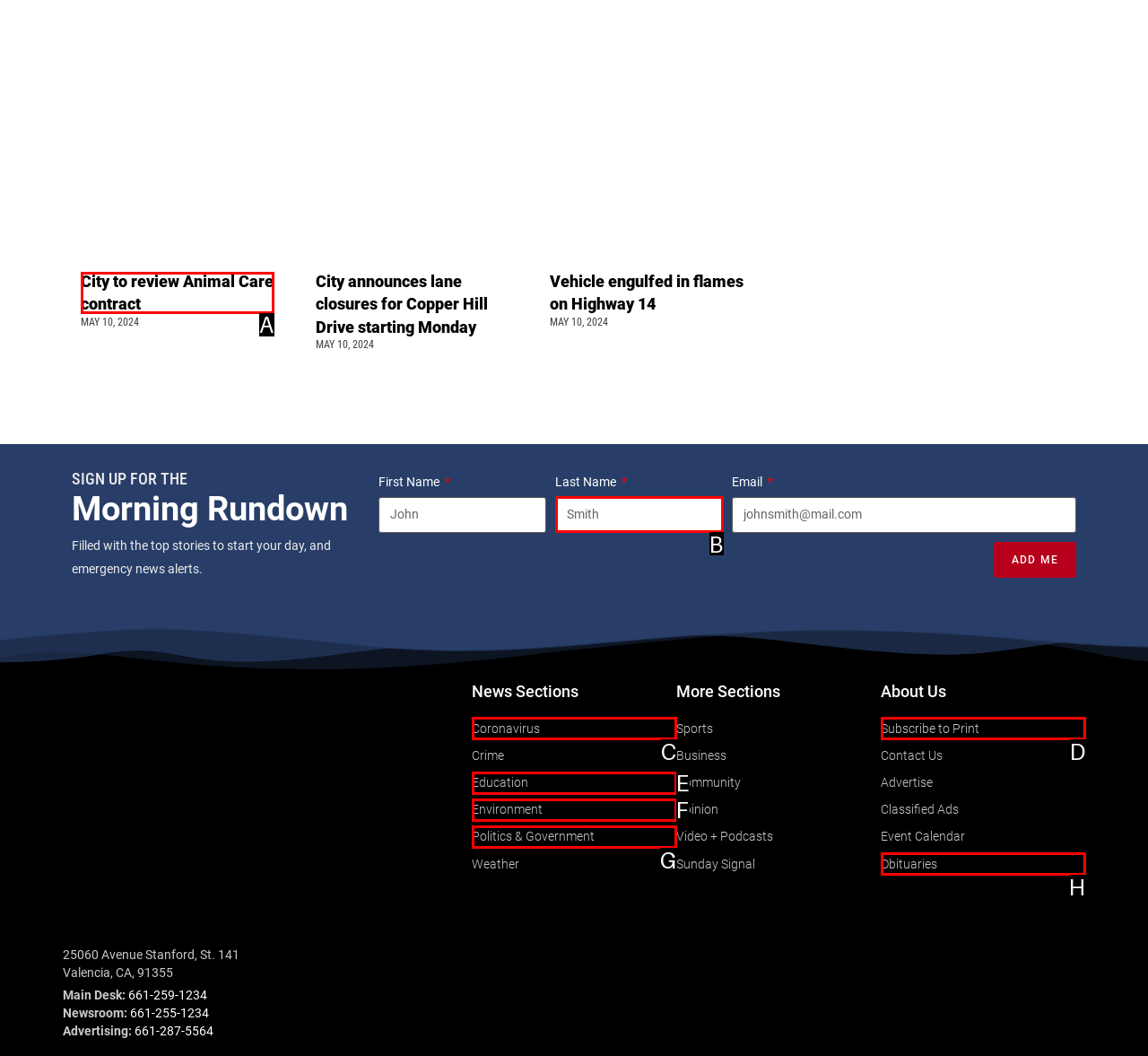Which HTML element matches the description: Coronavirus the best? Answer directly with the letter of the chosen option.

C